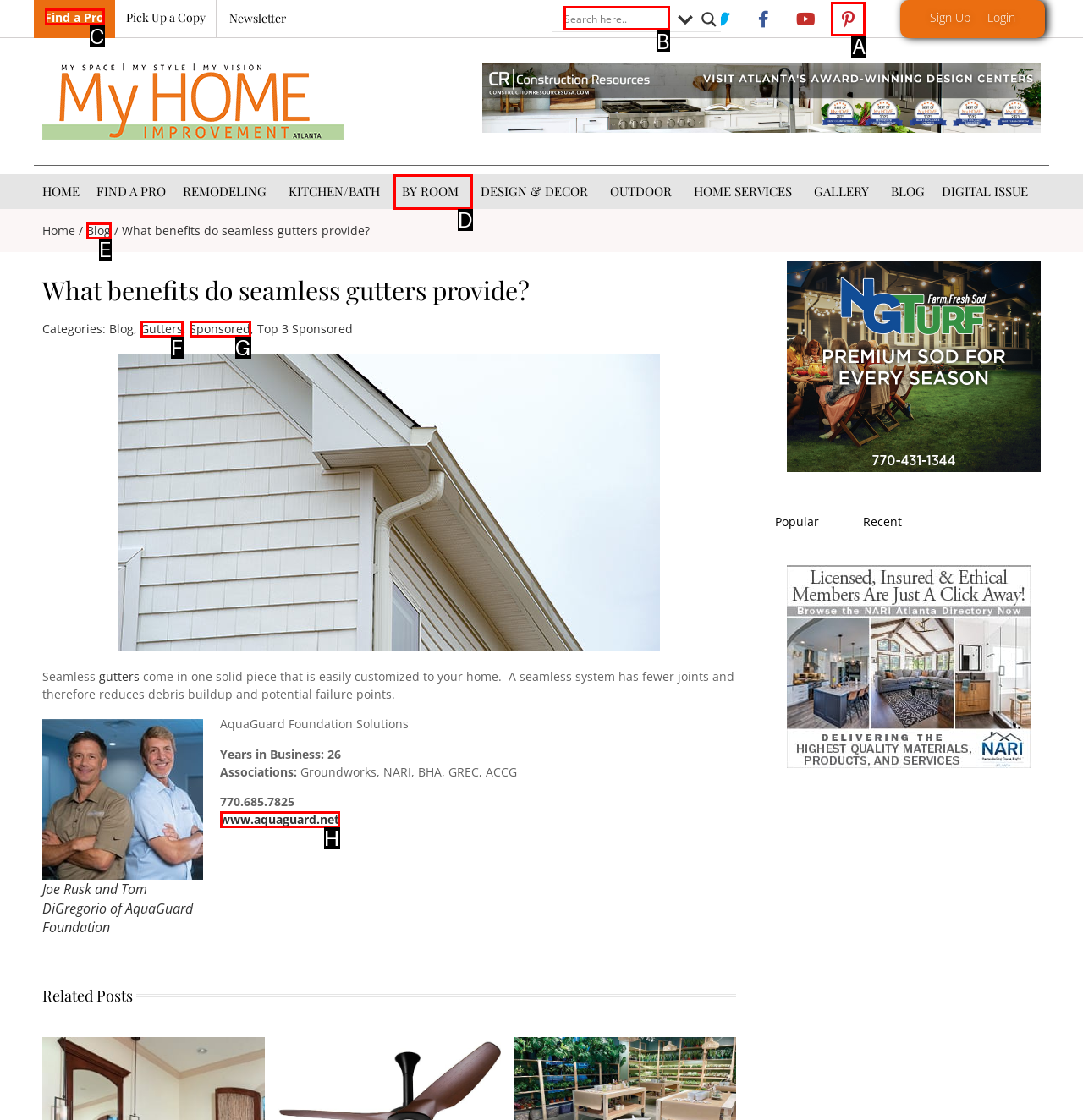Find the appropriate UI element to complete the task: Search for something. Indicate your choice by providing the letter of the element.

B